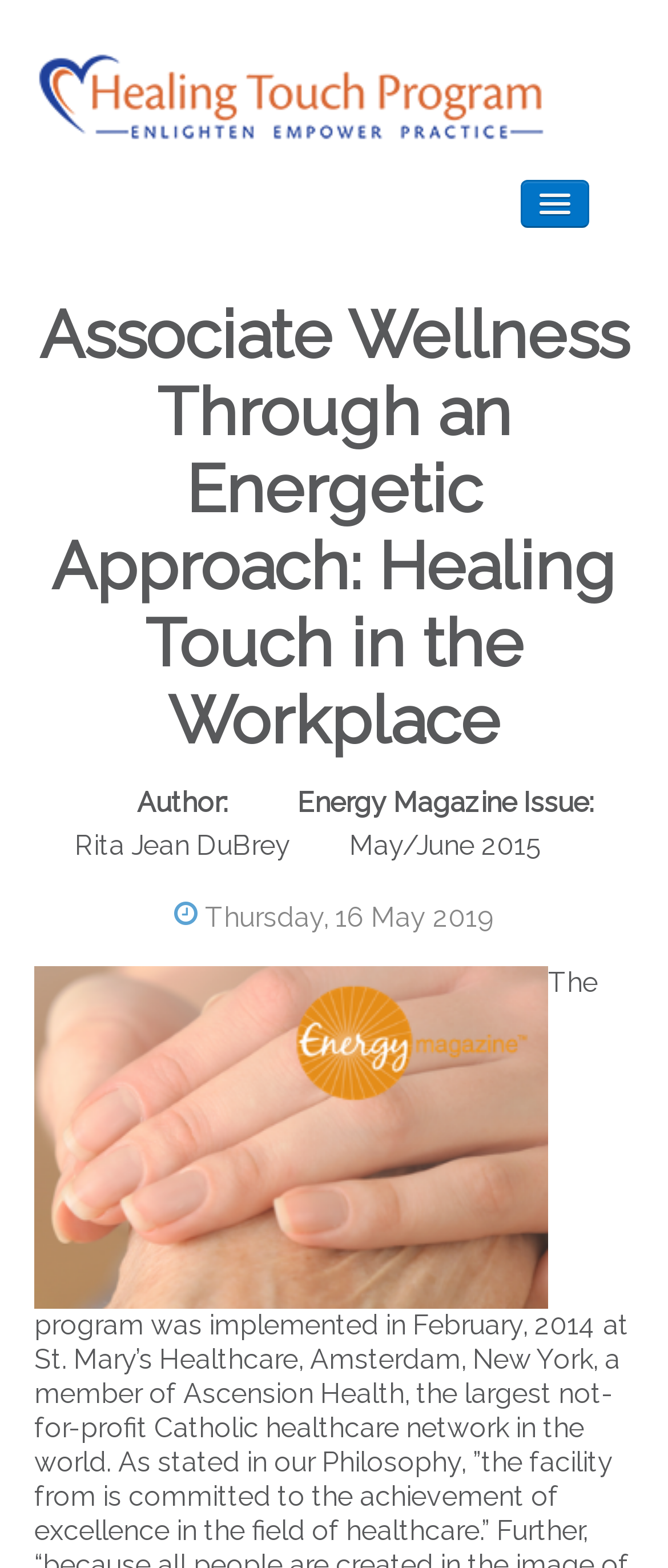Identify the bounding box coordinates of the region that needs to be clicked to carry out this instruction: "view the Blog". Provide these coordinates as four float numbers ranging from 0 to 1, i.e., [left, top, right, bottom].

[0.131, 0.288, 0.556, 0.332]